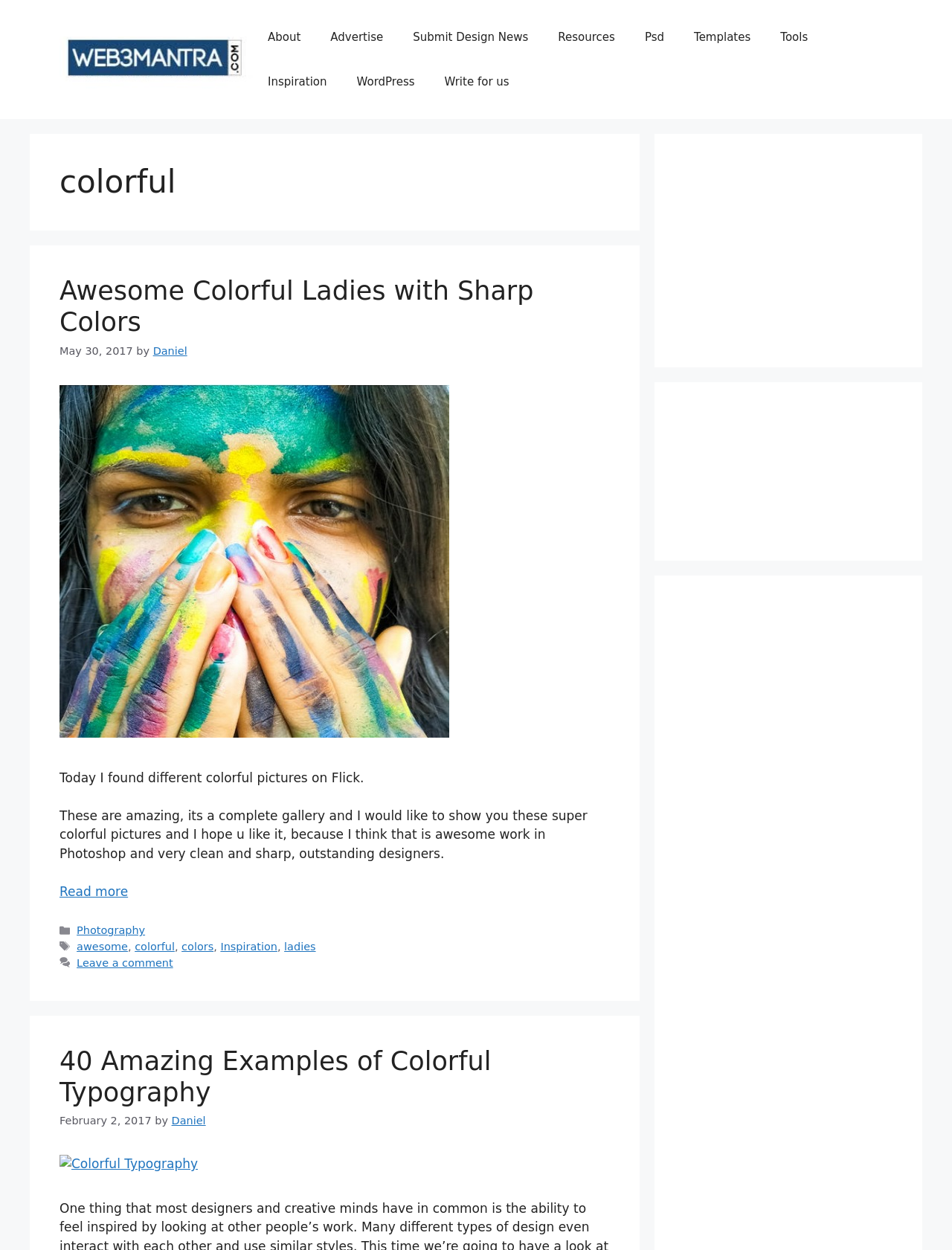Using the image as a reference, answer the following question in as much detail as possible:
How many articles are on this webpage?

I counted the number of article elements on the webpage, which are contained within the 'Page' header element. There are two article elements, each with a heading and content.